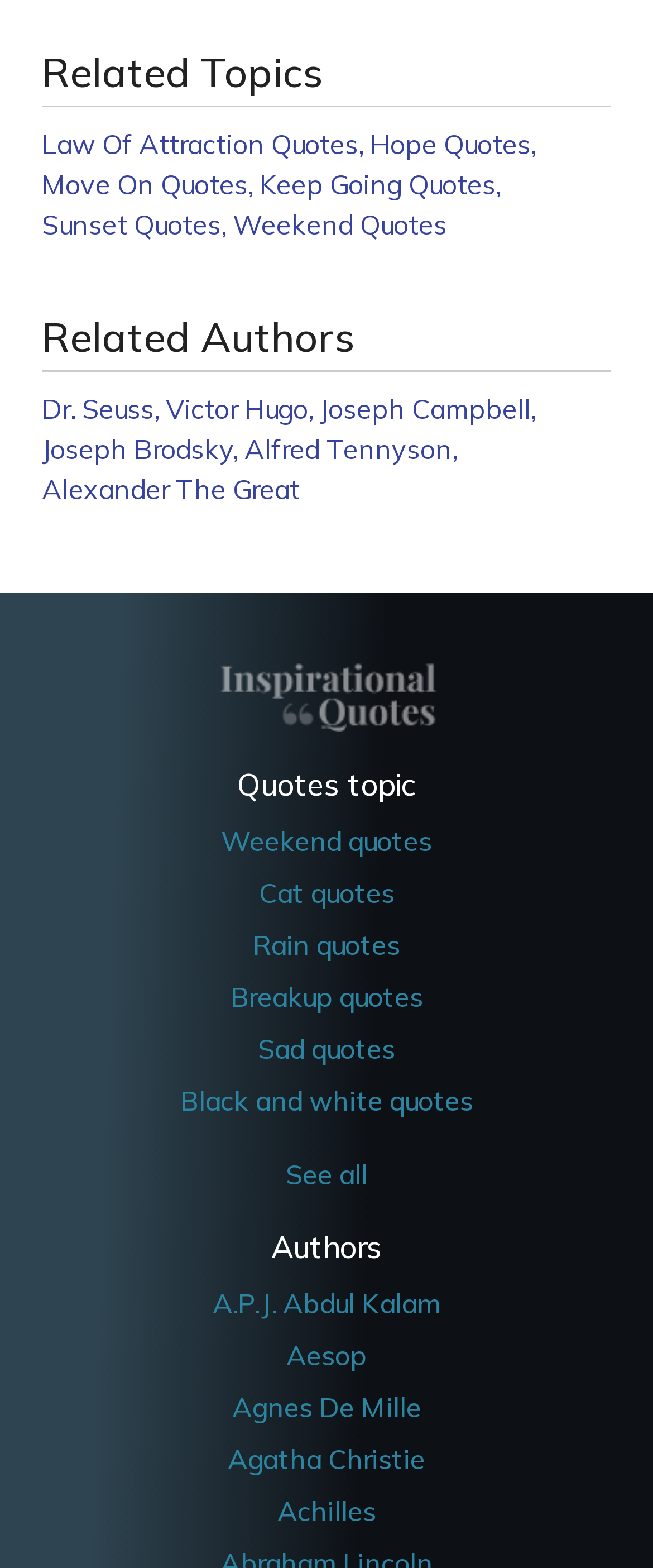Identify the bounding box coordinates for the element that needs to be clicked to fulfill this instruction: "See all quotes". Provide the coordinates in the format of four float numbers between 0 and 1: [left, top, right, bottom].

[0.437, 0.738, 0.563, 0.76]